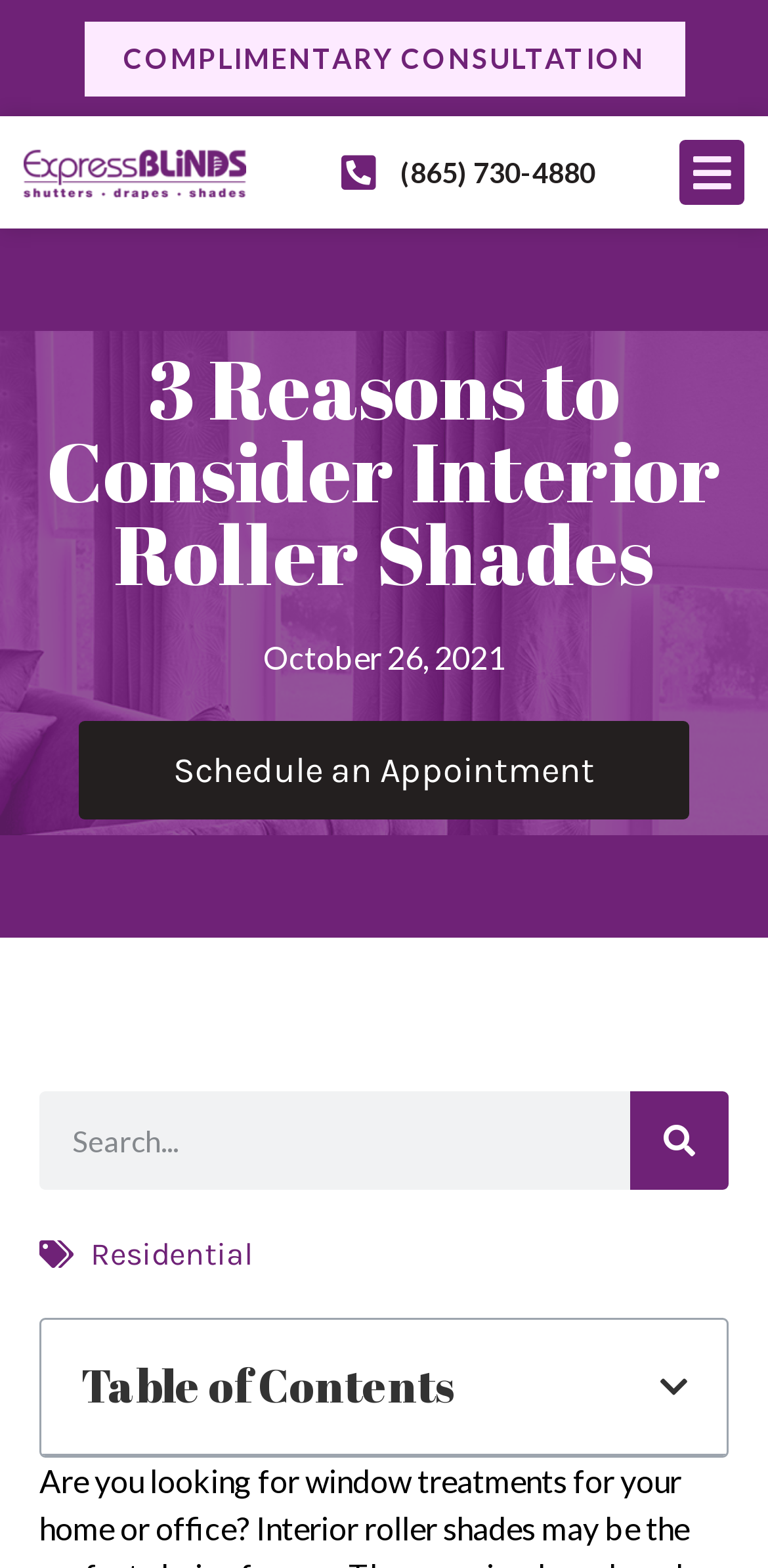What is the date mentioned on the webpage?
Can you offer a detailed and complete answer to this question?

I found the static text element with the text 'October 26, 2021' which is located below the main heading.